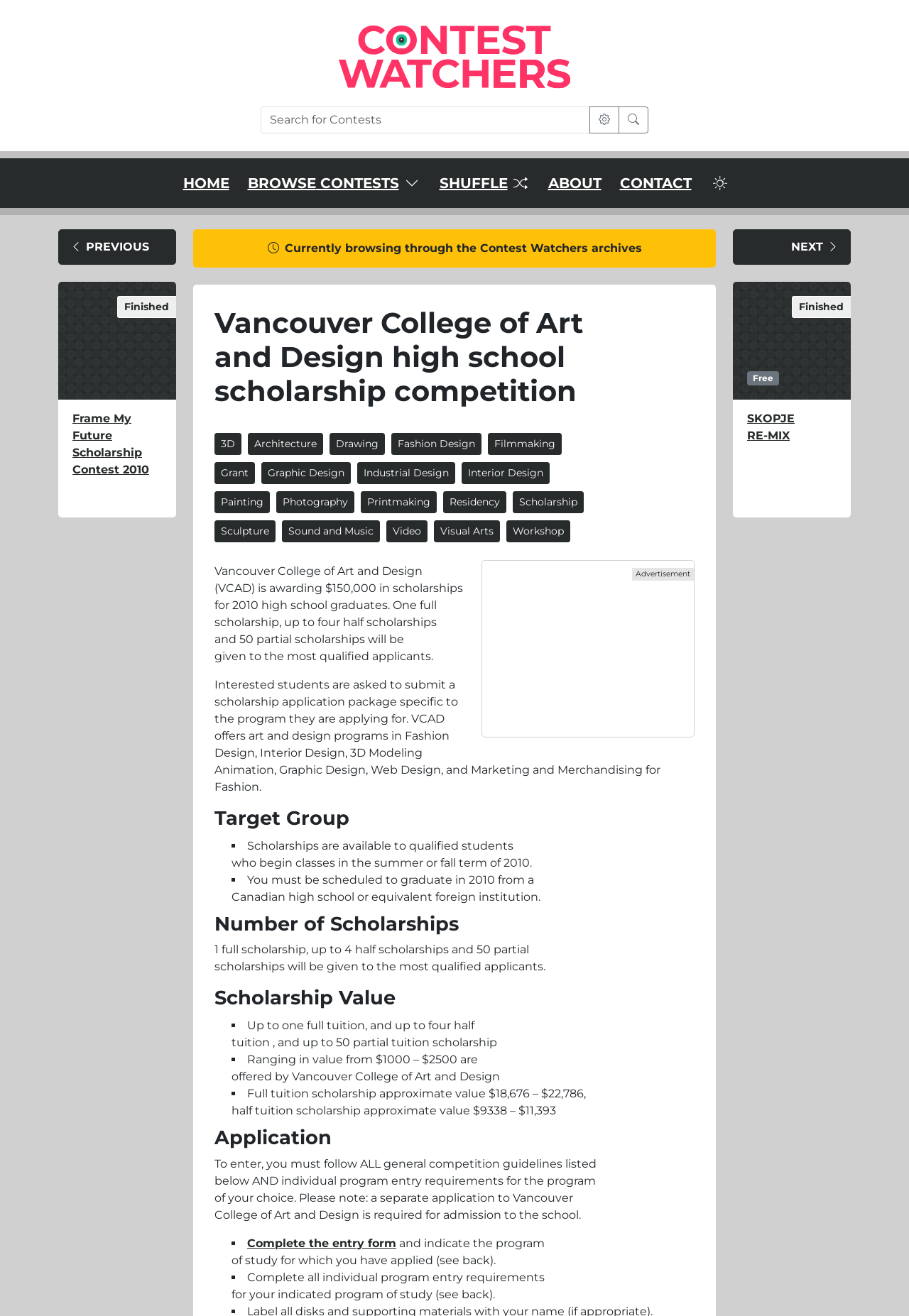How many disciplines are listed for the contest?
Please ensure your answer is as detailed and informative as possible.

I found the answer by counting the number of links inside the element with bounding box coordinates [0.235, 0.326, 0.236, 0.326], which lists the contest disciplines. There are 15 links, each representing a different discipline.